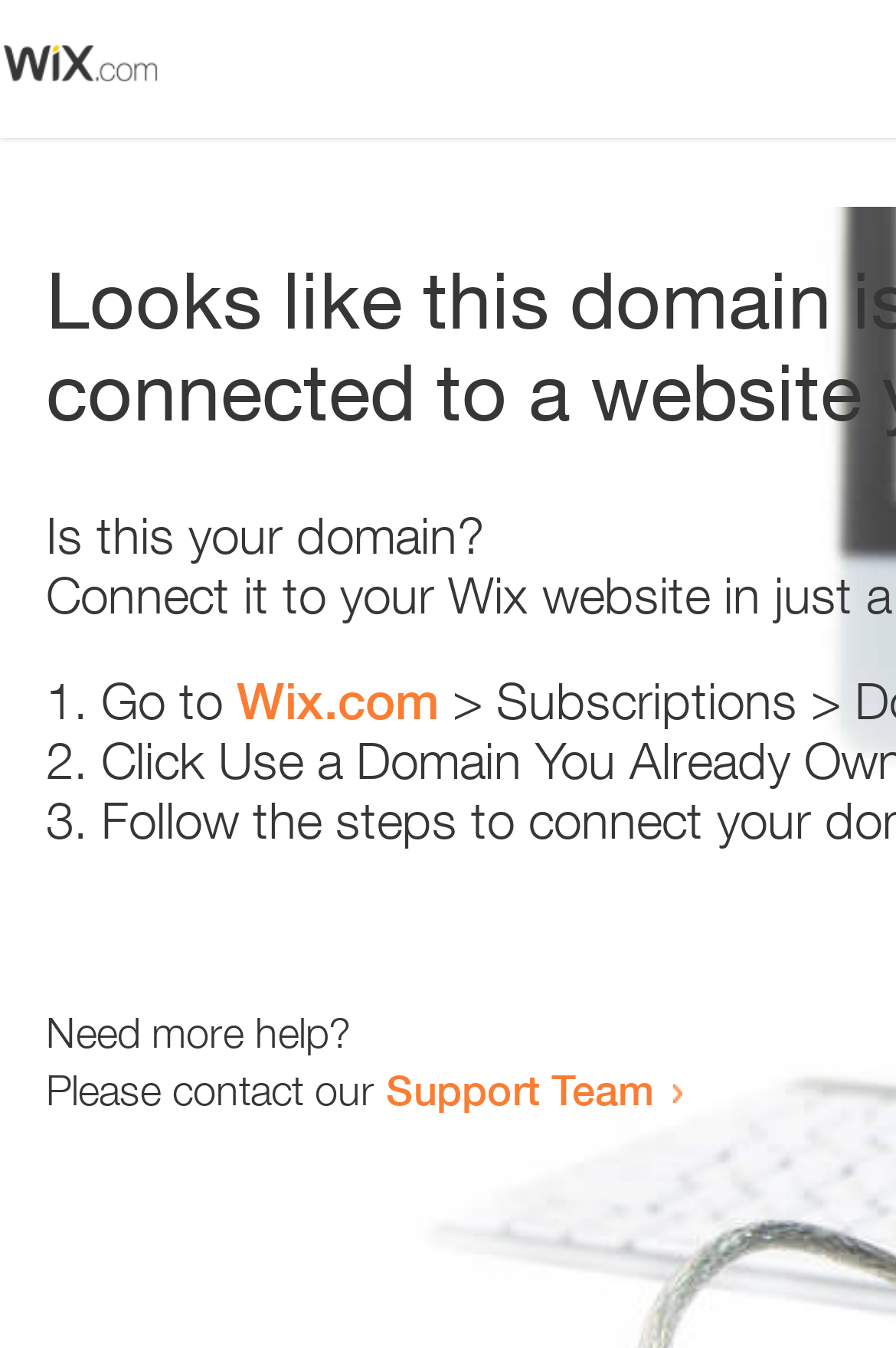Provide an in-depth caption for the webpage.

The webpage appears to be an error page, with a small image at the top left corner. Below the image, there is a heading that reads "Is this your domain?" centered on the page. 

Under the heading, there is a numbered list with three items. The first item starts with "1." and is followed by the text "Go to" and a link to "Wix.com". The second item starts with "2." and the third item starts with "3.", but their contents are not specified. 

At the bottom of the page, there is a section that provides additional help options. It starts with the text "Need more help?" and is followed by a sentence that reads "Please contact our". The sentence is completed with a link to the "Support Team".